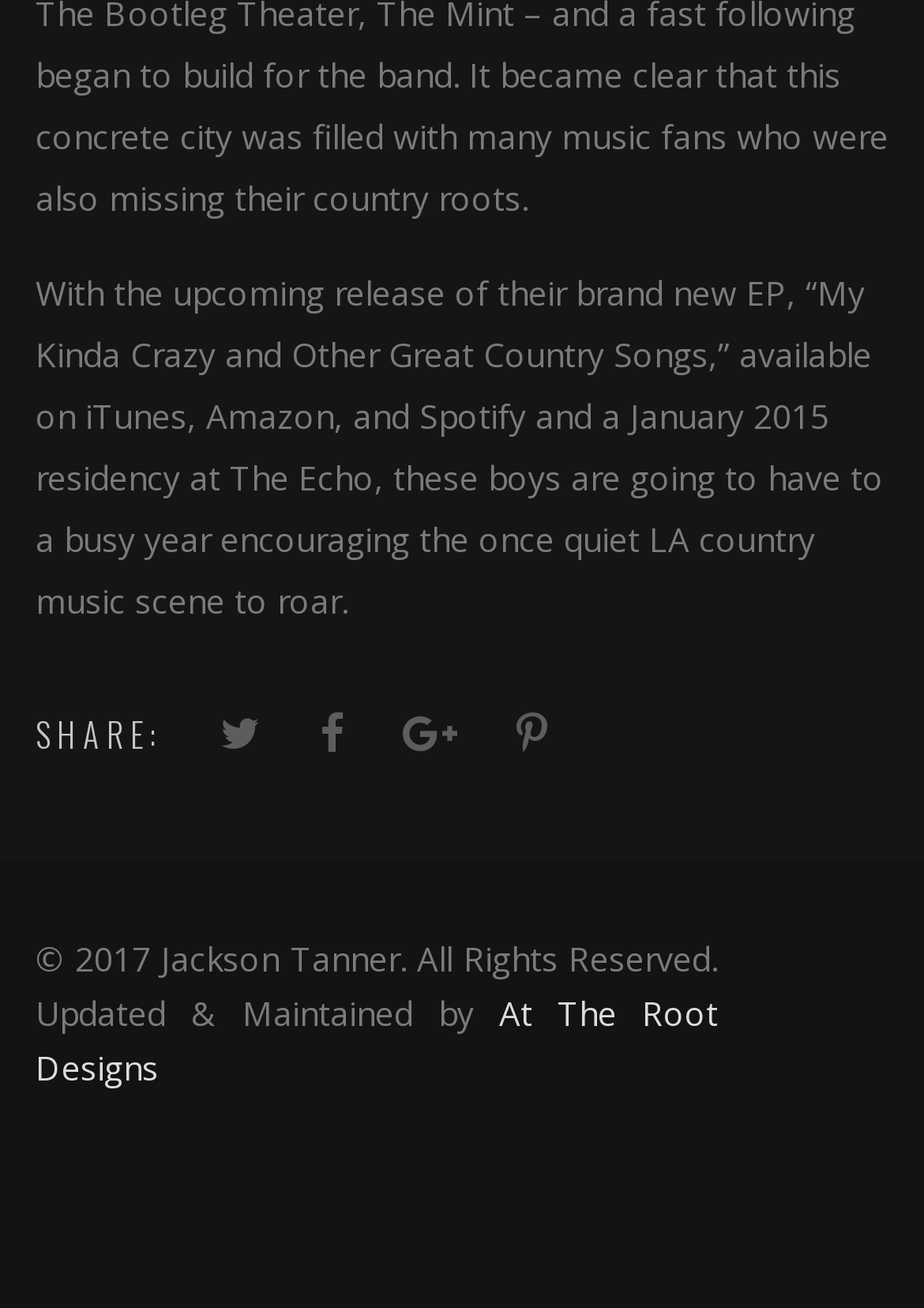Where can the EP be found?
Look at the image and respond with a single word or a short phrase.

iTunes, Amazon, Spotify